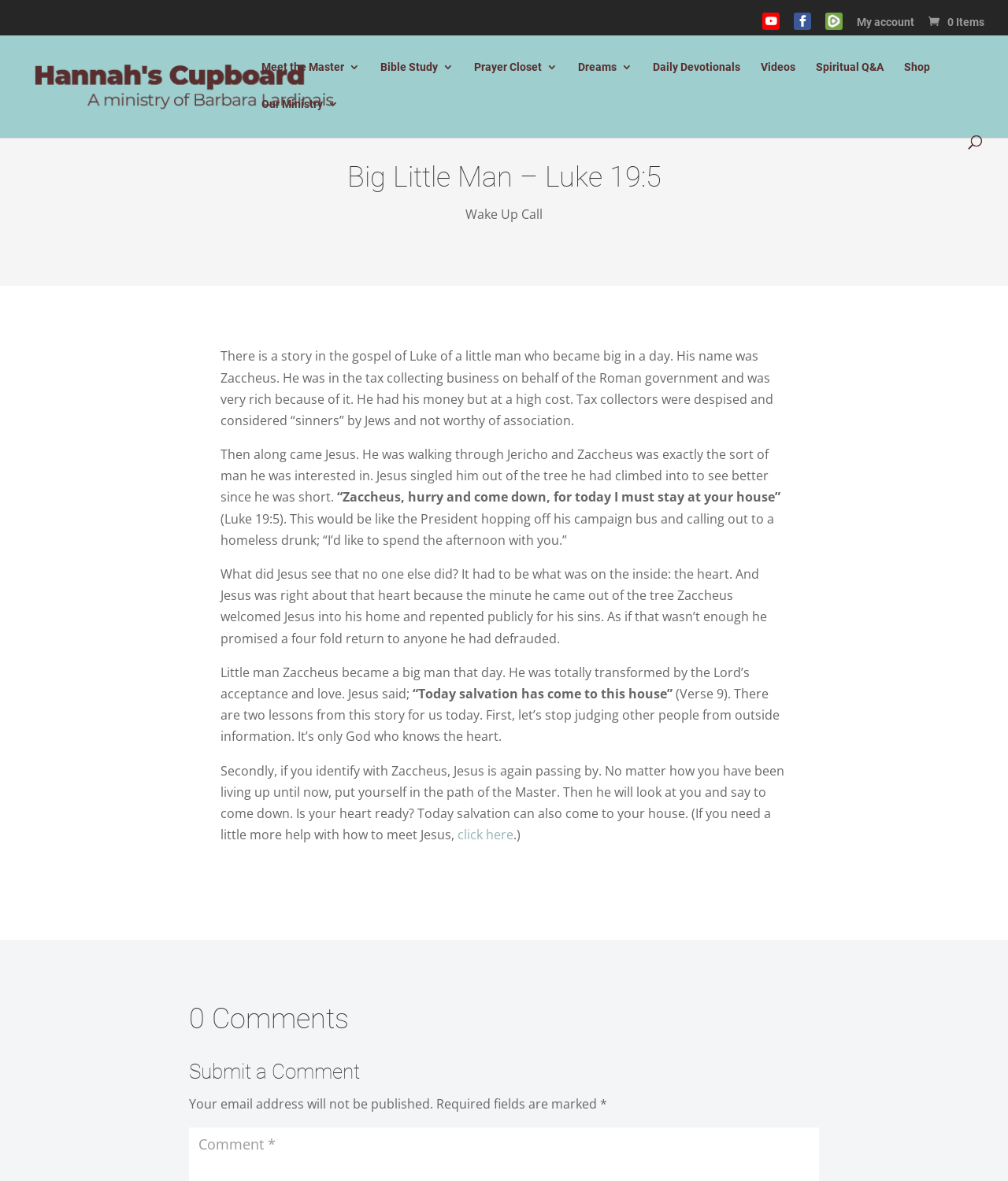Generate the main heading text from the webpage.

Big Little Man – Luke 19:5